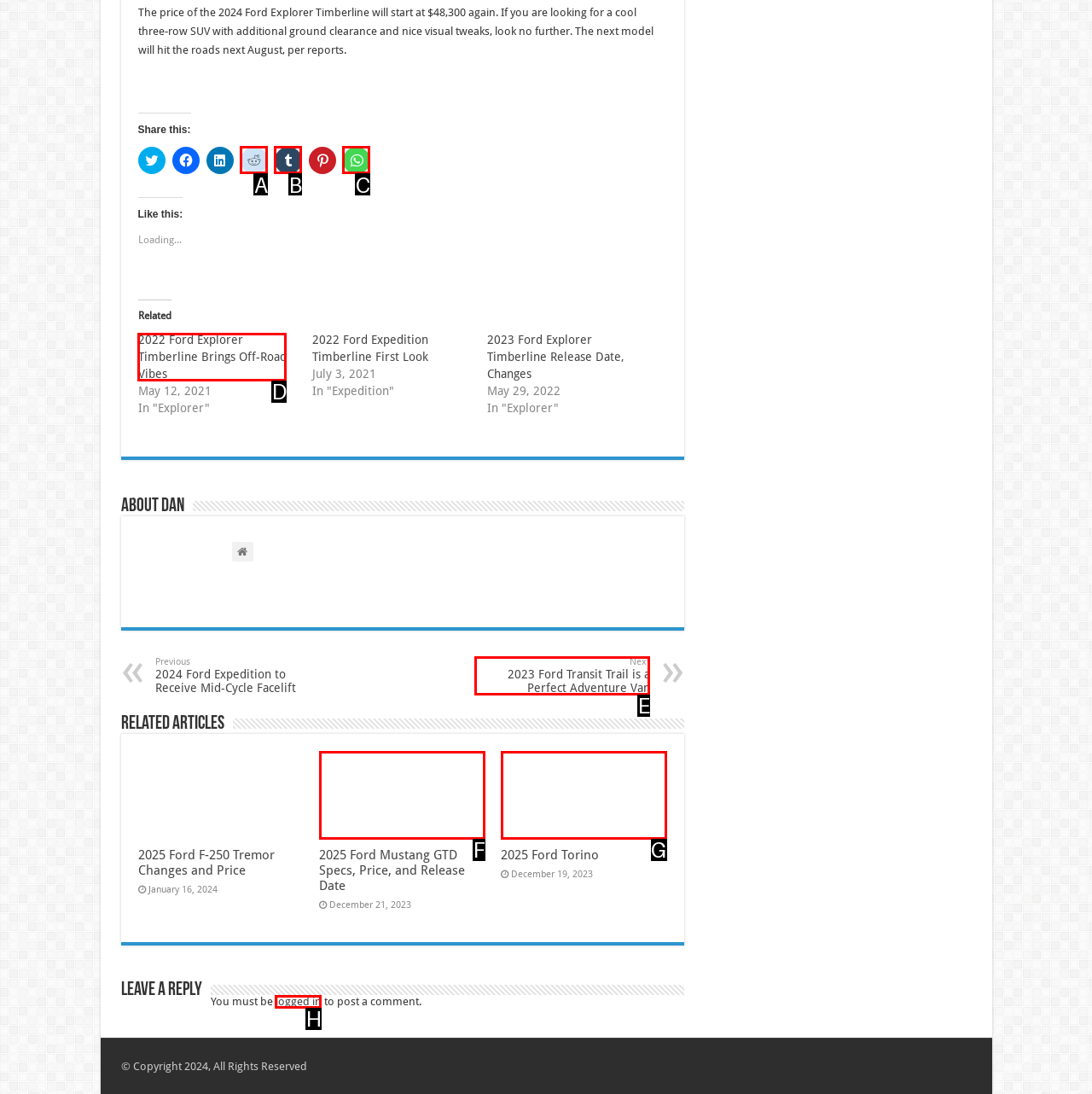From the given choices, identify the element that matches: alt="2025 Ford Torino"
Answer with the letter of the selected option.

G